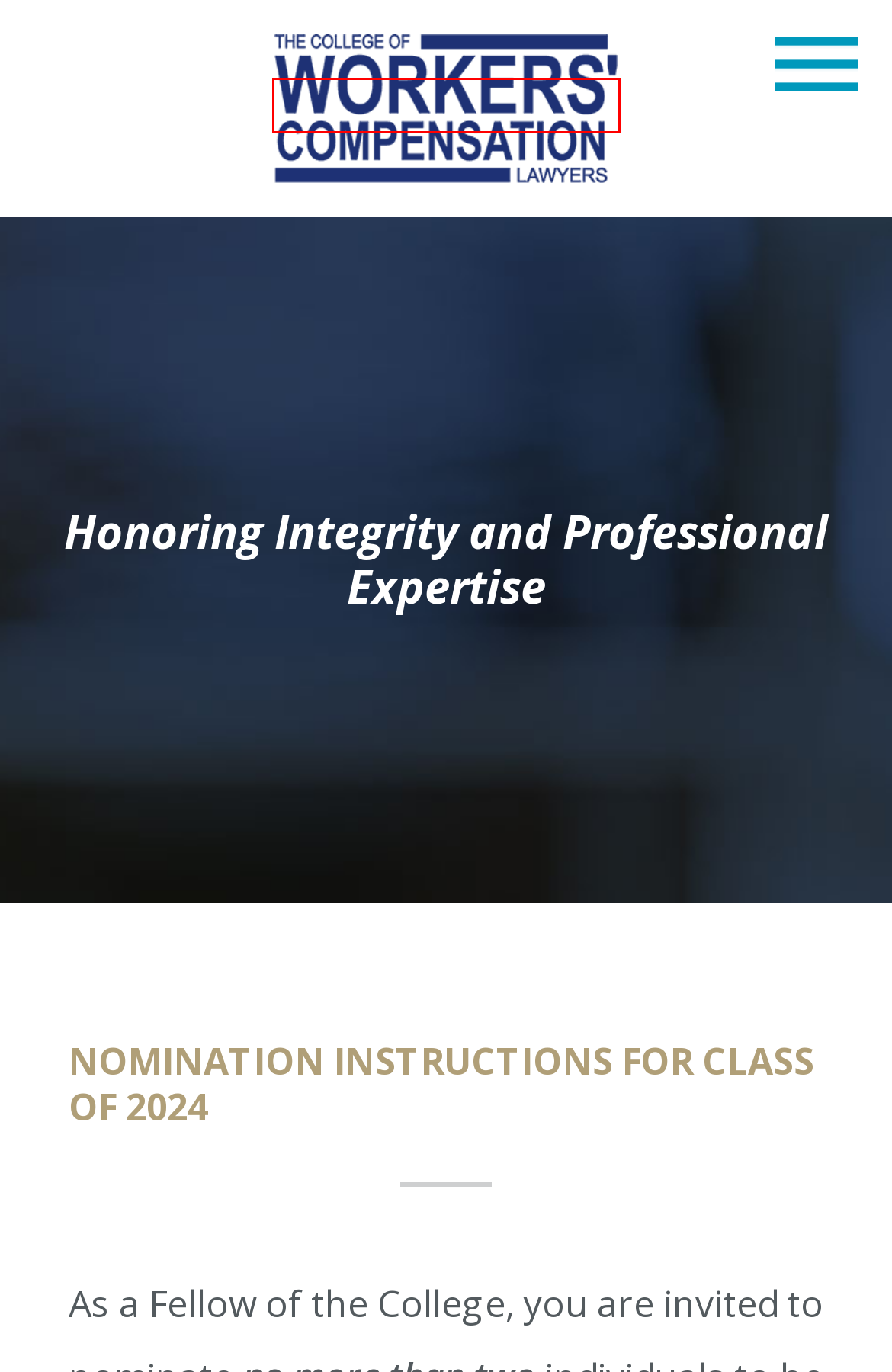Inspect the provided webpage screenshot, concentrating on the element within the red bounding box. Select the description that best represents the new webpage after you click the highlighted element. Here are the candidates:
A. Nominations - CWCL
B. Copyright Notice - CWCL
C. Privacy Policy - CWCL
D. Legends Awards - CWCL
E. Board of Governors - CWCL
F. Home - CWCL
G. Class of 2023 - CWCL
H. Contact Us - CWCL

F